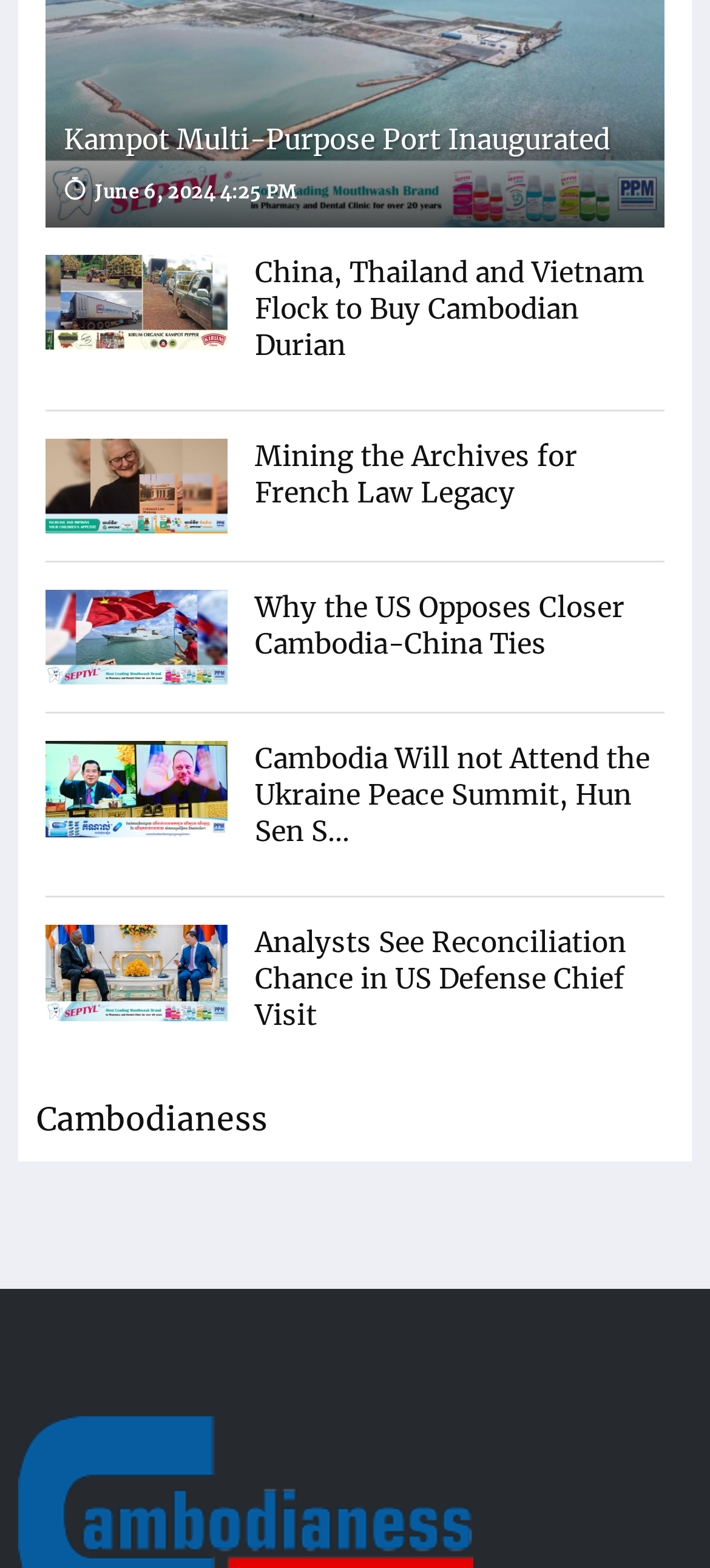What is the date of the latest news?
Please use the visual content to give a single word or phrase answer.

June 6, 2024